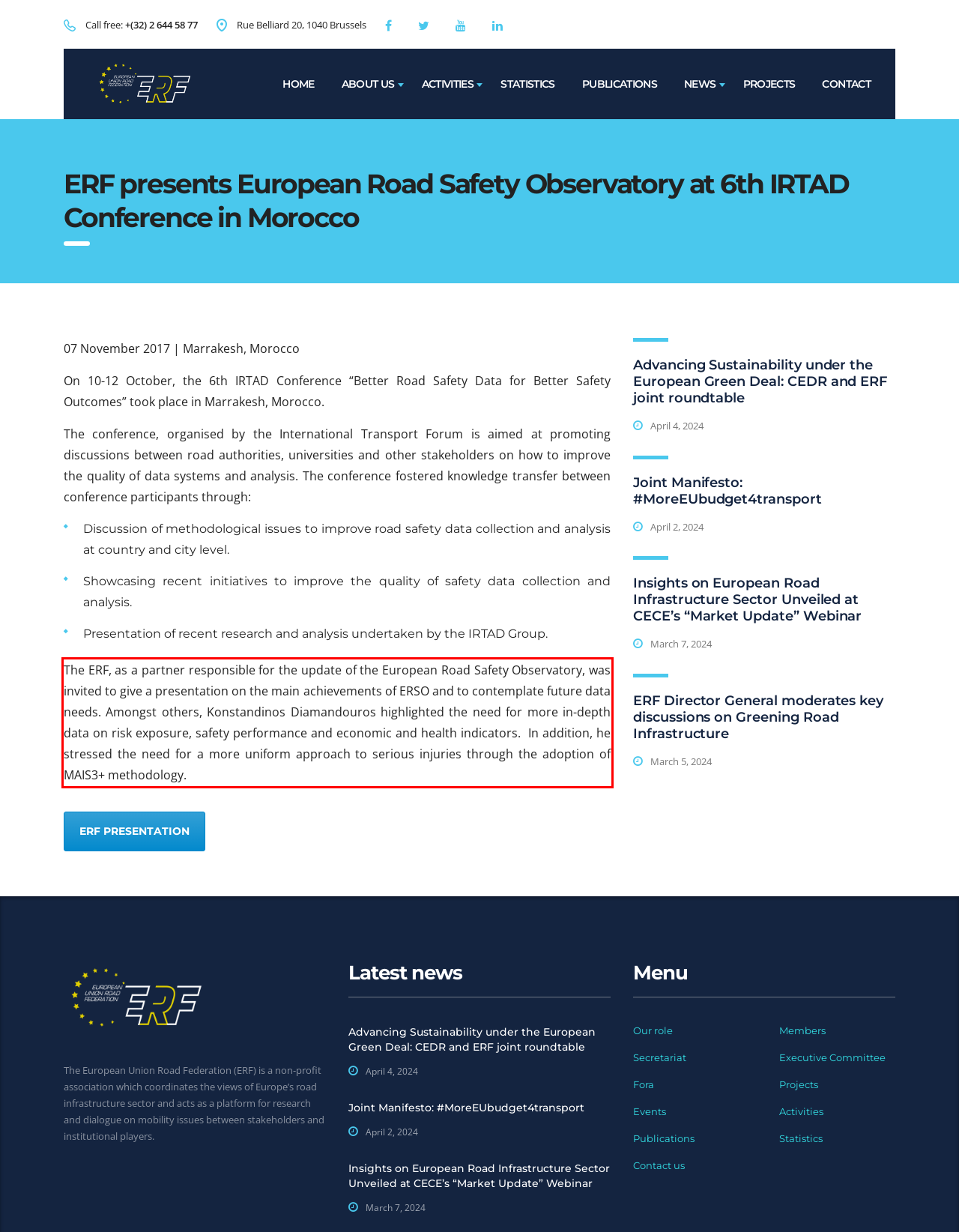Analyze the screenshot of a webpage where a red rectangle is bounding a UI element. Extract and generate the text content within this red bounding box.

The ERF, as a partner responsible for the update of the European Road Safety Observatory, was invited to give a presentation on the main achievements of ERSO and to contemplate future data needs. Amongst others, Konstandinos Diamandouros highlighted the need for more in-depth data on risk exposure, safety performance and economic and health indicators. In addition, he stressed the need for a more uniform approach to serious injuries through the adoption of MAIS3+ methodology.